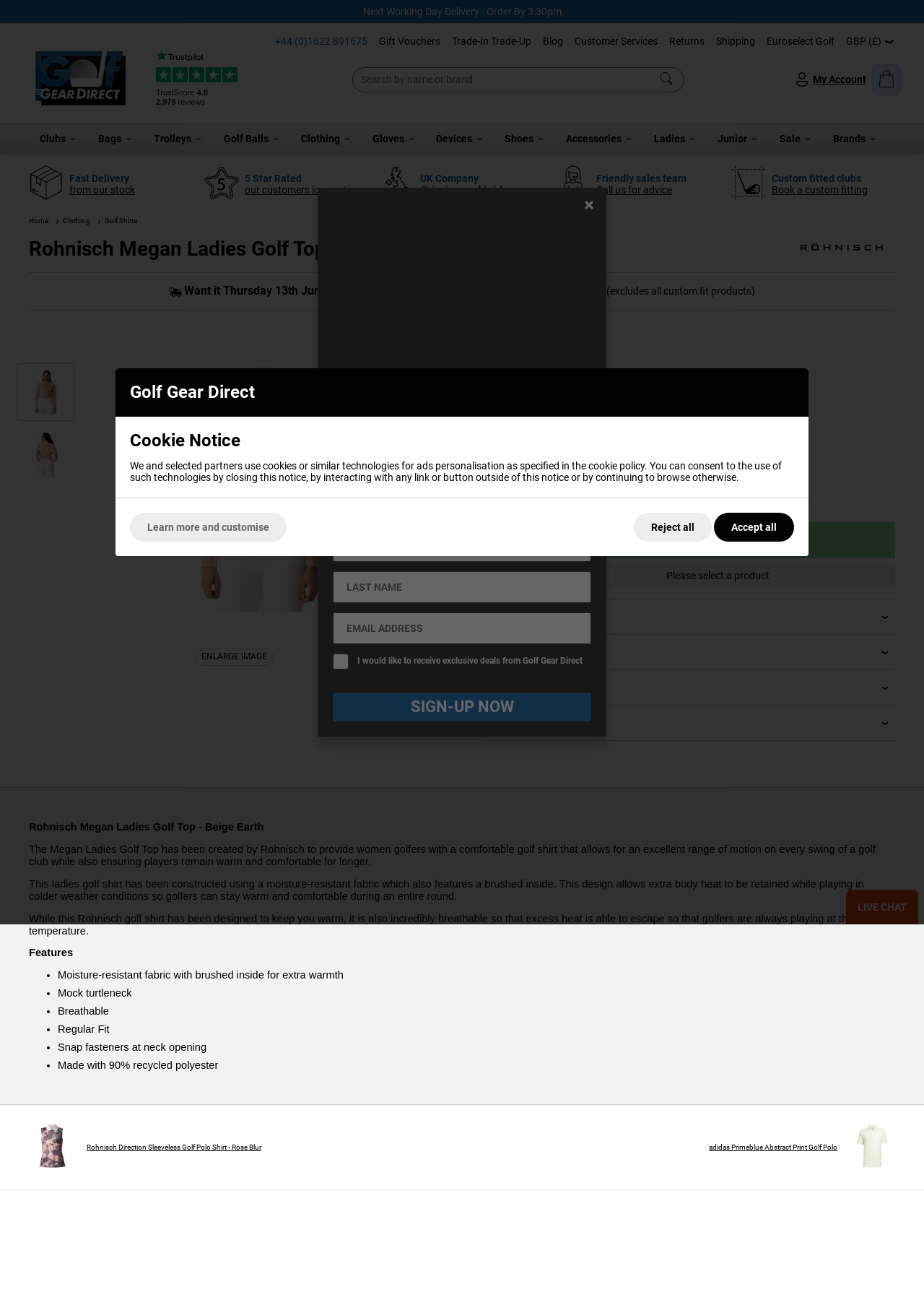Explain the webpage's layout and main content in detail.

The webpage is about a specific golf top product, the Rohnisch Megan Ladies Golf Top in Beige Earth, available at Golf Gear Direct. At the top of the page, there is a navigation menu with links to various categories such as Clubs, Bags, Trolleys, and more. Below the navigation menu, there is a section with links to Gift Vouchers, Trade-In Trade-Up, Blog, Customer Services, Returns, and Shipping.

On the left side of the page, there is a search bar with a search icon, allowing users to search by name or brand. Above the search bar, there is a section with links to My Account, shopping basket, and a customer reviews section powered by Trustpilot.

The main content of the page is dedicated to the product description, with a heading that reads "Rohnisch Megan Ladies Golf Top - Beige Earth". Below the heading, there is an image of the product, followed by a section with information about delivery time, including a message that says "Want it Thursday 13th Jun?" and an option to order within a certain time frame to receive next-day delivery.

The product details section includes the price, £40.49, and options to select the size and color of the product. There is also a size chart available and a button to add the product to the basket. However, the button is currently disabled, and a message below it says "Please select a product".

Further down the page, there are sections with information about finance options, price promise, delivery, and returns.